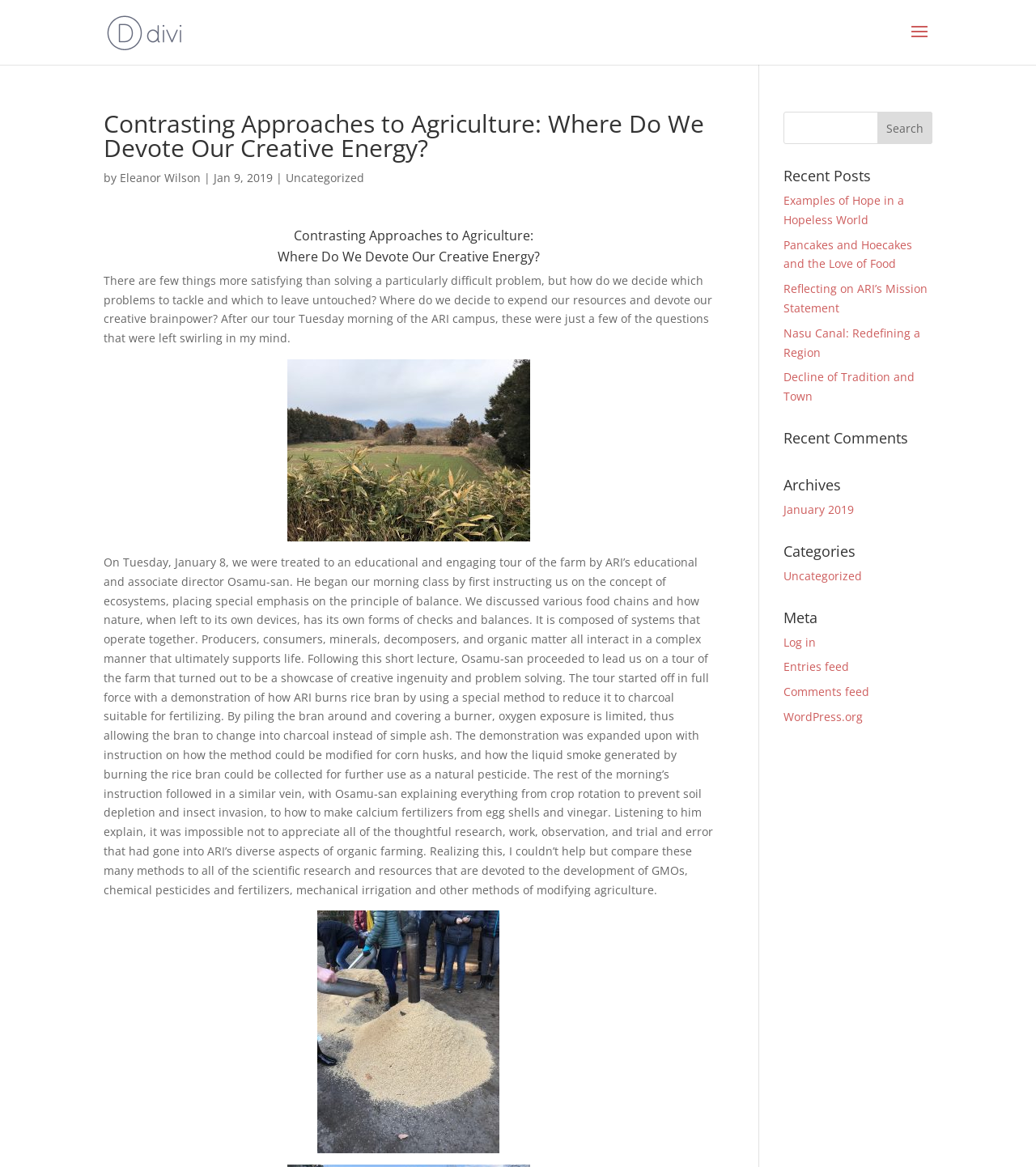Provide the bounding box coordinates for the UI element that is described by this text: "Comments feed". The coordinates should be in the form of four float numbers between 0 and 1: [left, top, right, bottom].

[0.756, 0.586, 0.839, 0.599]